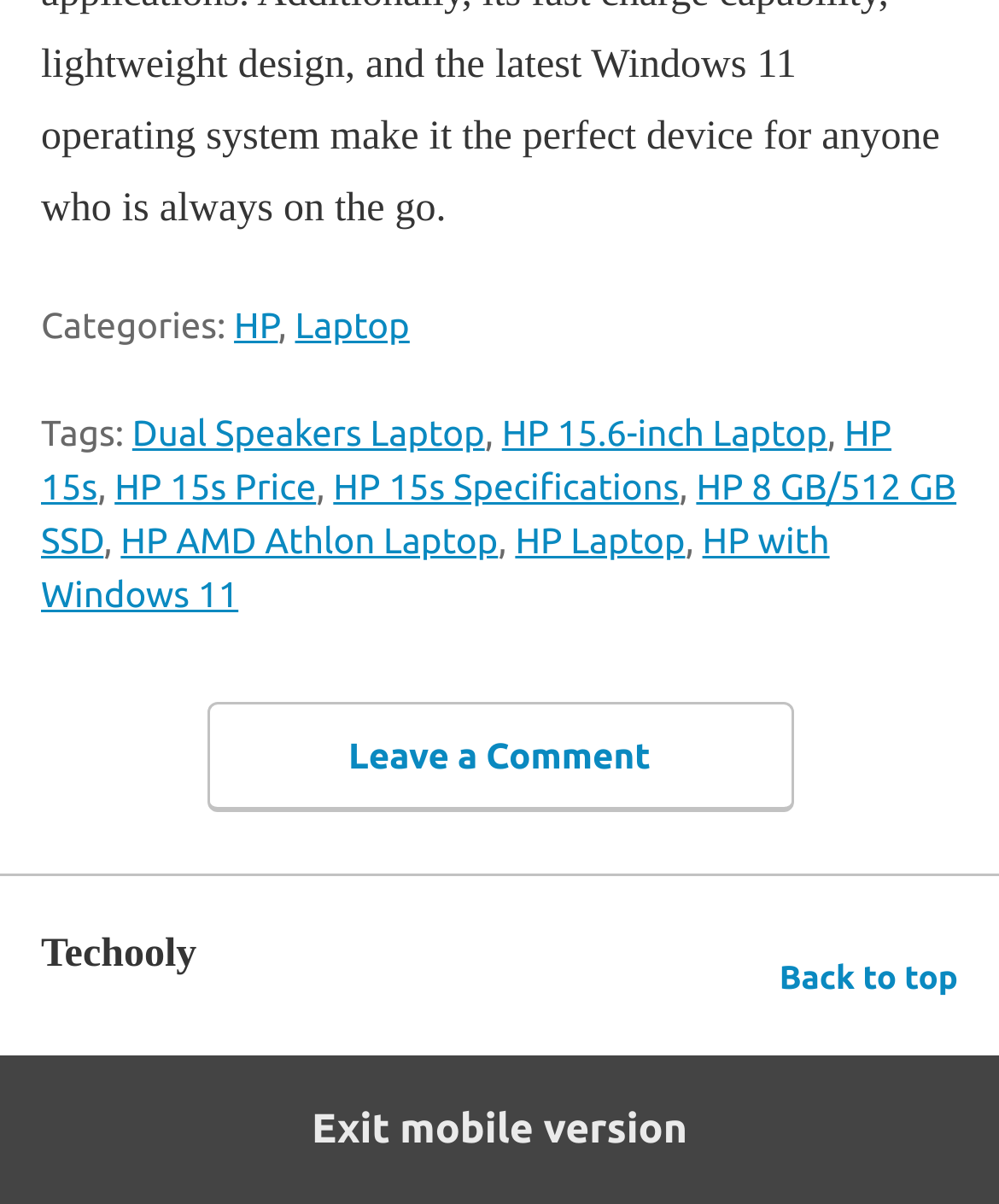Can you give a detailed response to the following question using the information from the image? What is the price-related link?

I searched for links related to prices and found the link 'HP 15s Price' which is likely to provide information about the price of the HP 15s laptop.